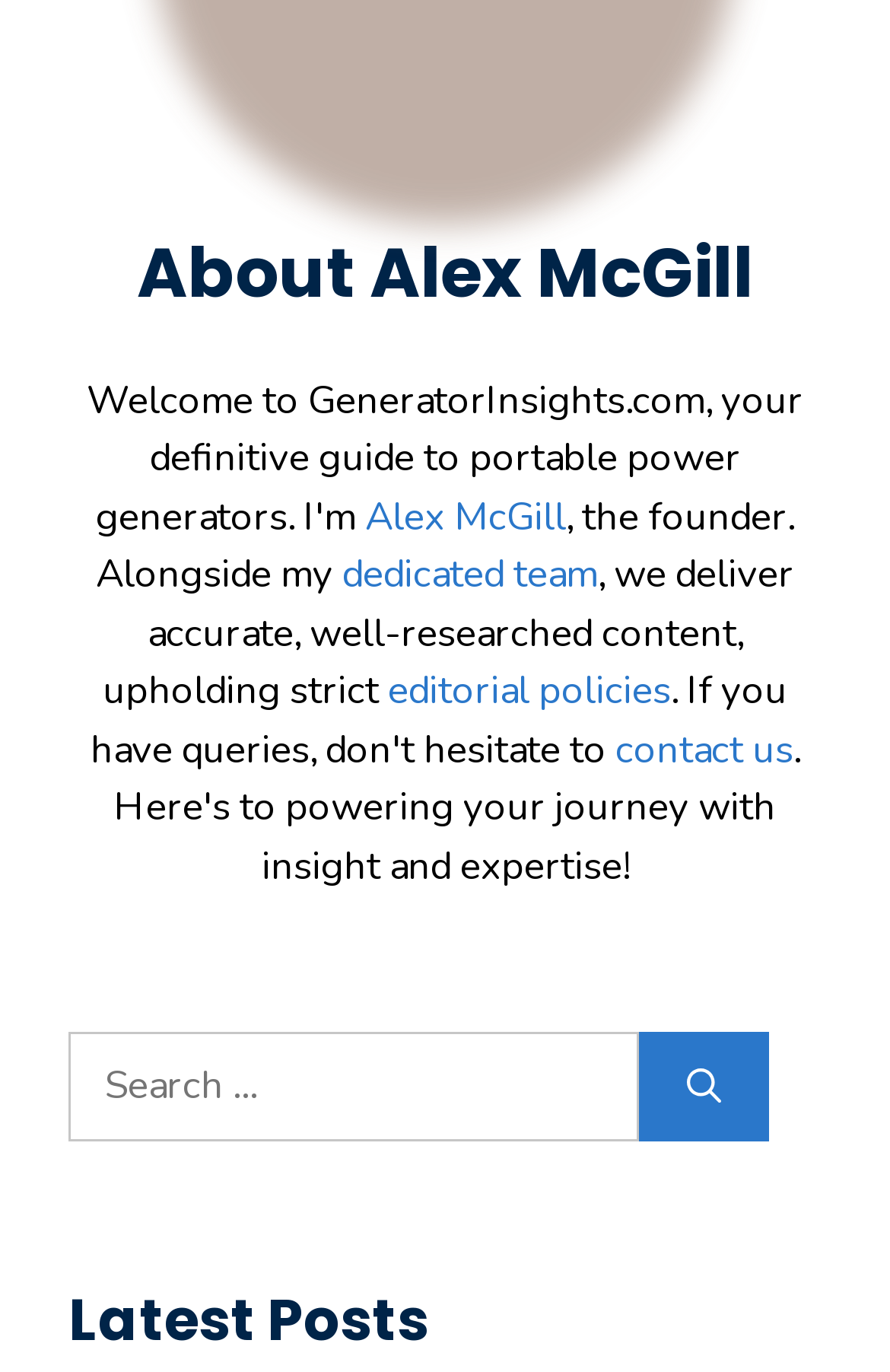Find the bounding box of the element with the following description: "parent_node: Search for: aria-label="Search"". The coordinates must be four float numbers between 0 and 1, formatted as [left, top, right, bottom].

[0.718, 0.752, 0.864, 0.831]